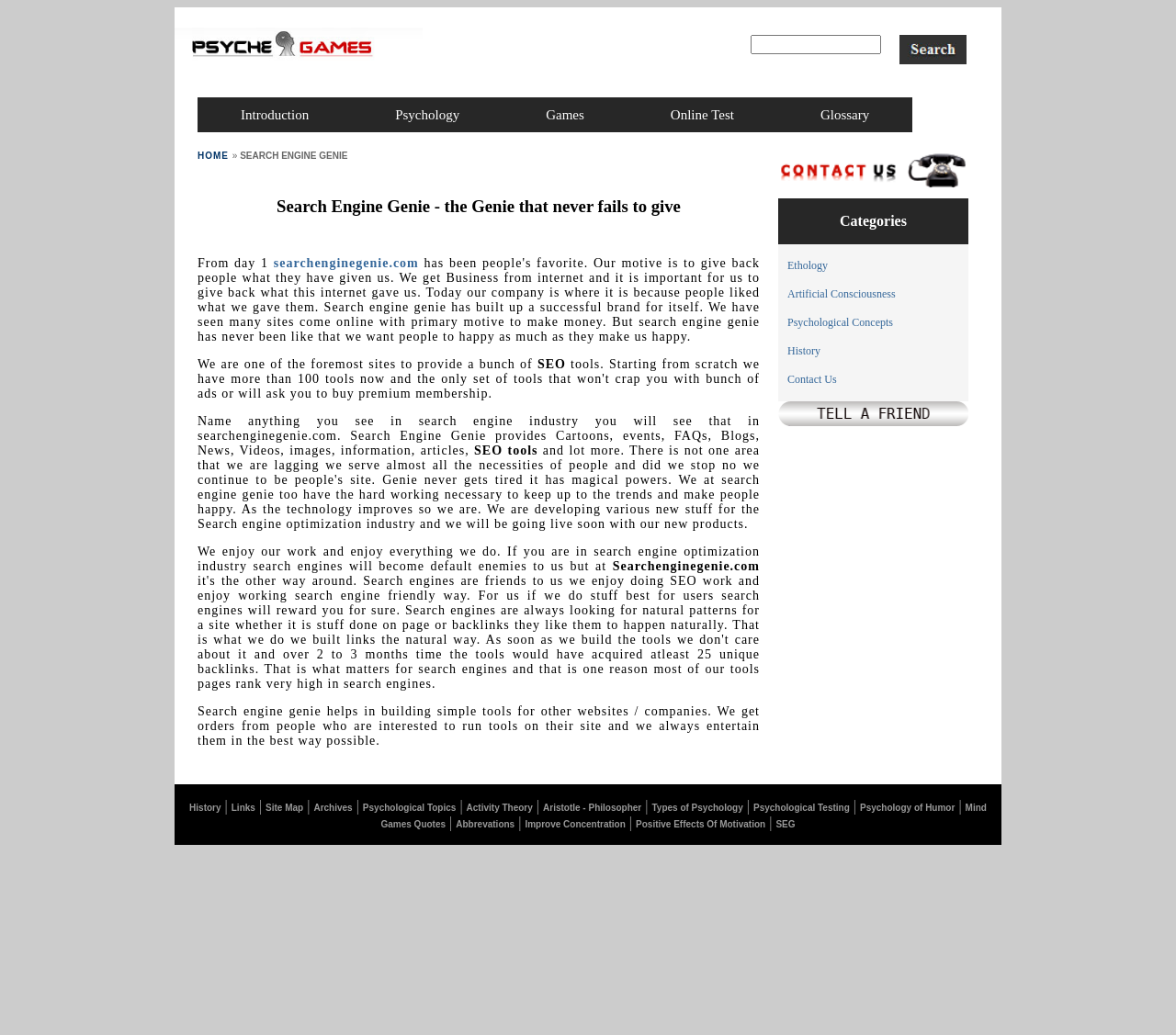Provide the bounding box coordinates of the area you need to click to execute the following instruction: "Search in the textbox".

[0.638, 0.034, 0.75, 0.052]